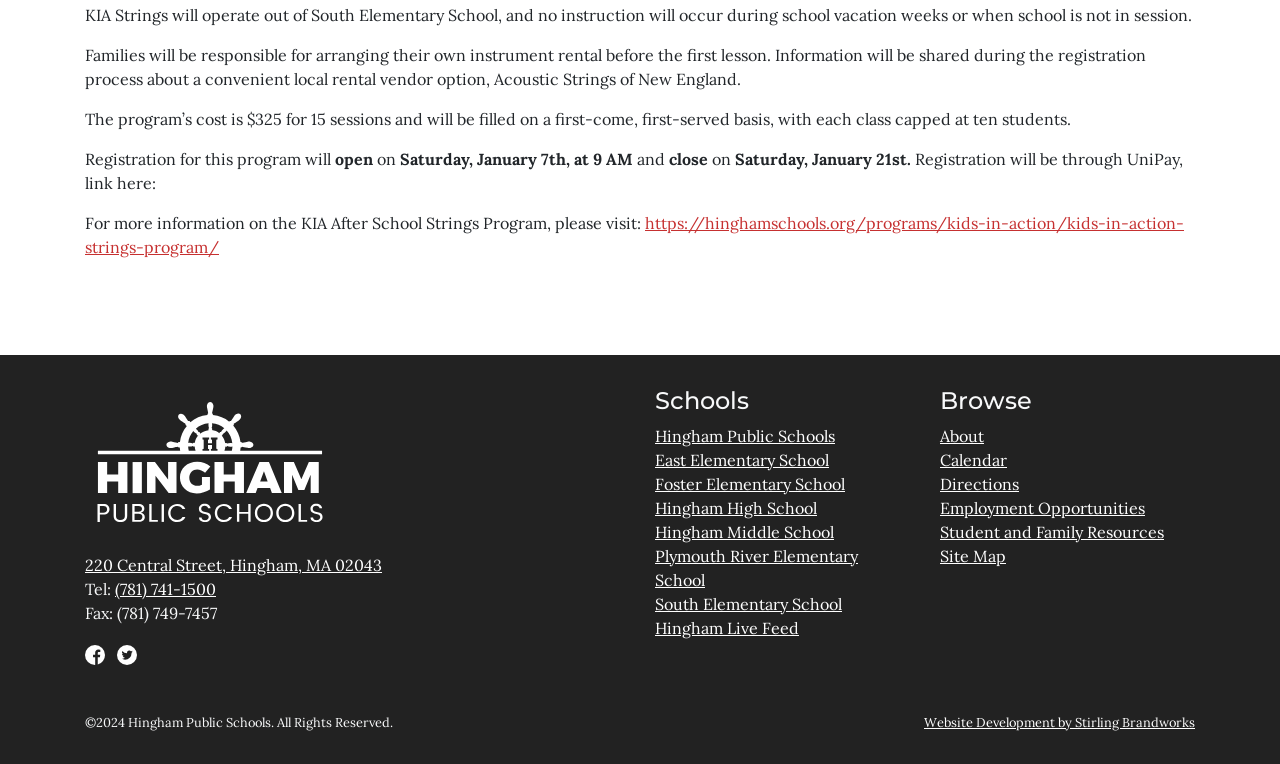Give the bounding box coordinates for the element described by: "East Elementary School".

[0.512, 0.589, 0.648, 0.615]